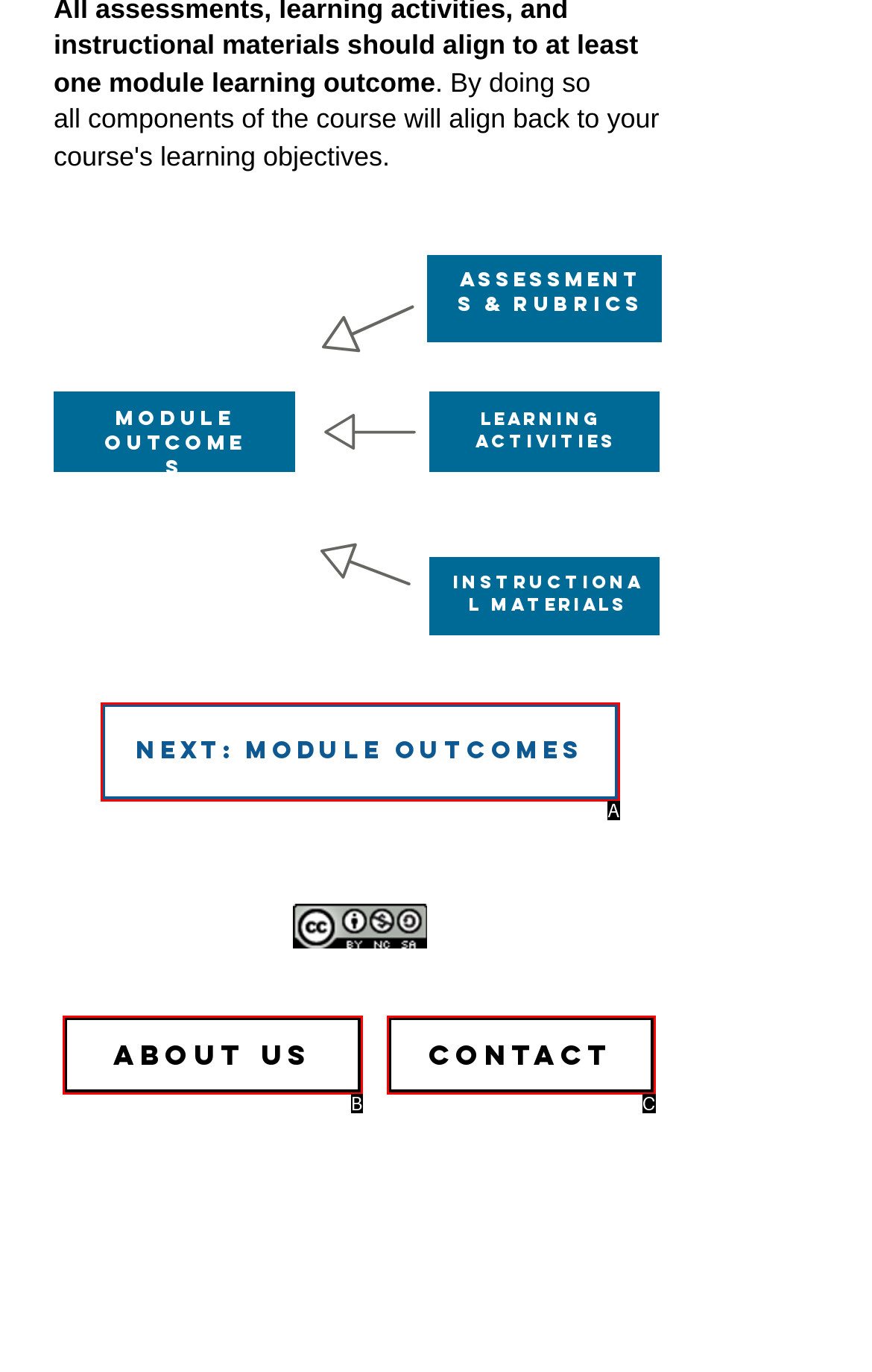Determine which option aligns with the description: Gary Schwartz Art Historian. Provide the letter of the chosen option directly.

None